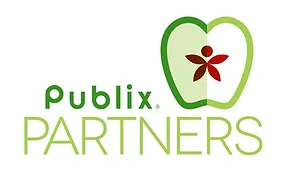Using details from the image, please answer the following question comprehensively:
What is the purpose of the Publix Partners program?

The program encourages shoppers to support their local schools and community organizations through purchases made at Publix, fostering a spirit of partnership and collaboration.